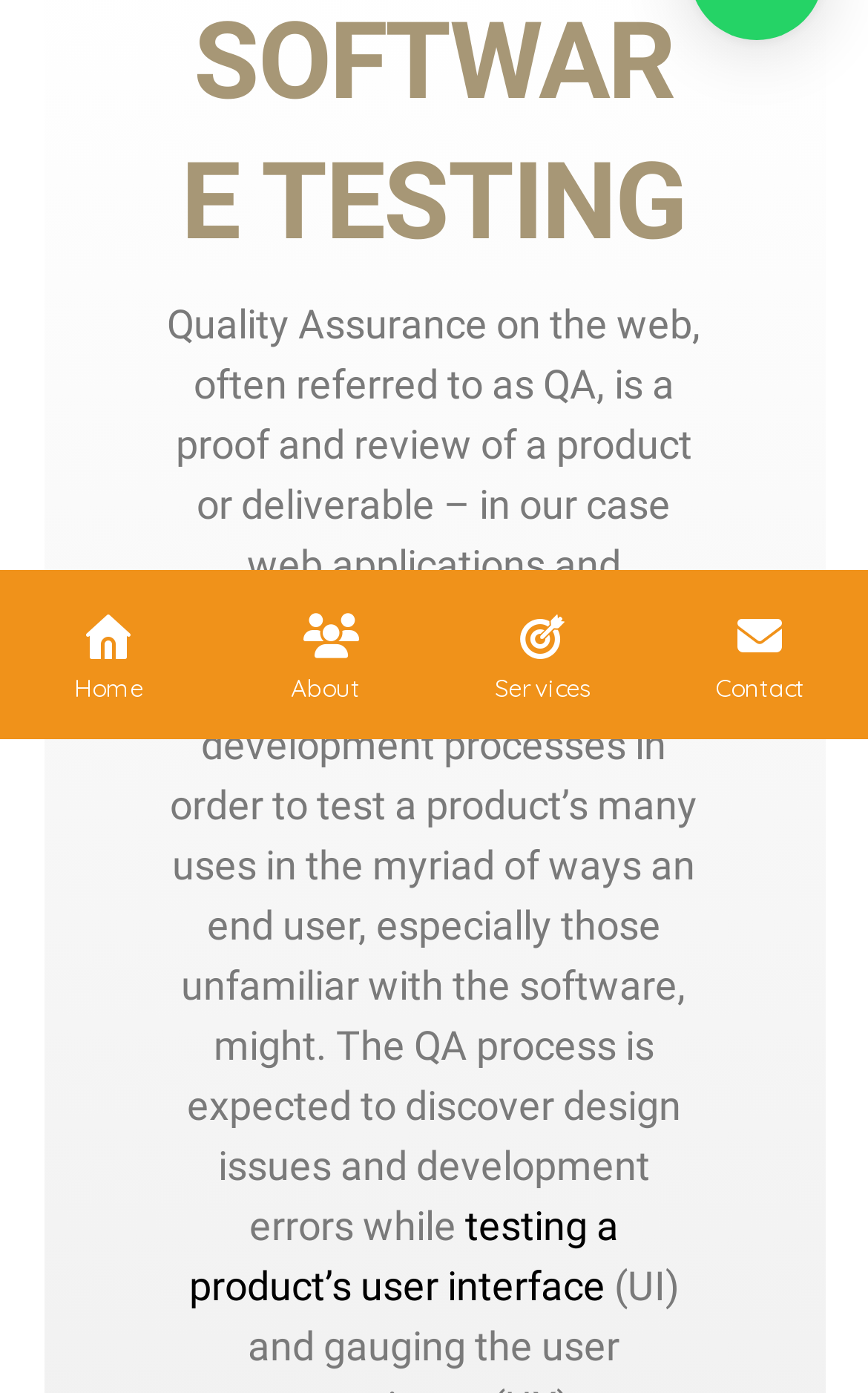From the given element description: "testing a product’s user interface", find the bounding box for the UI element. Provide the coordinates as four float numbers between 0 and 1, in the order [left, top, right, bottom].

[0.218, 0.863, 0.713, 0.94]